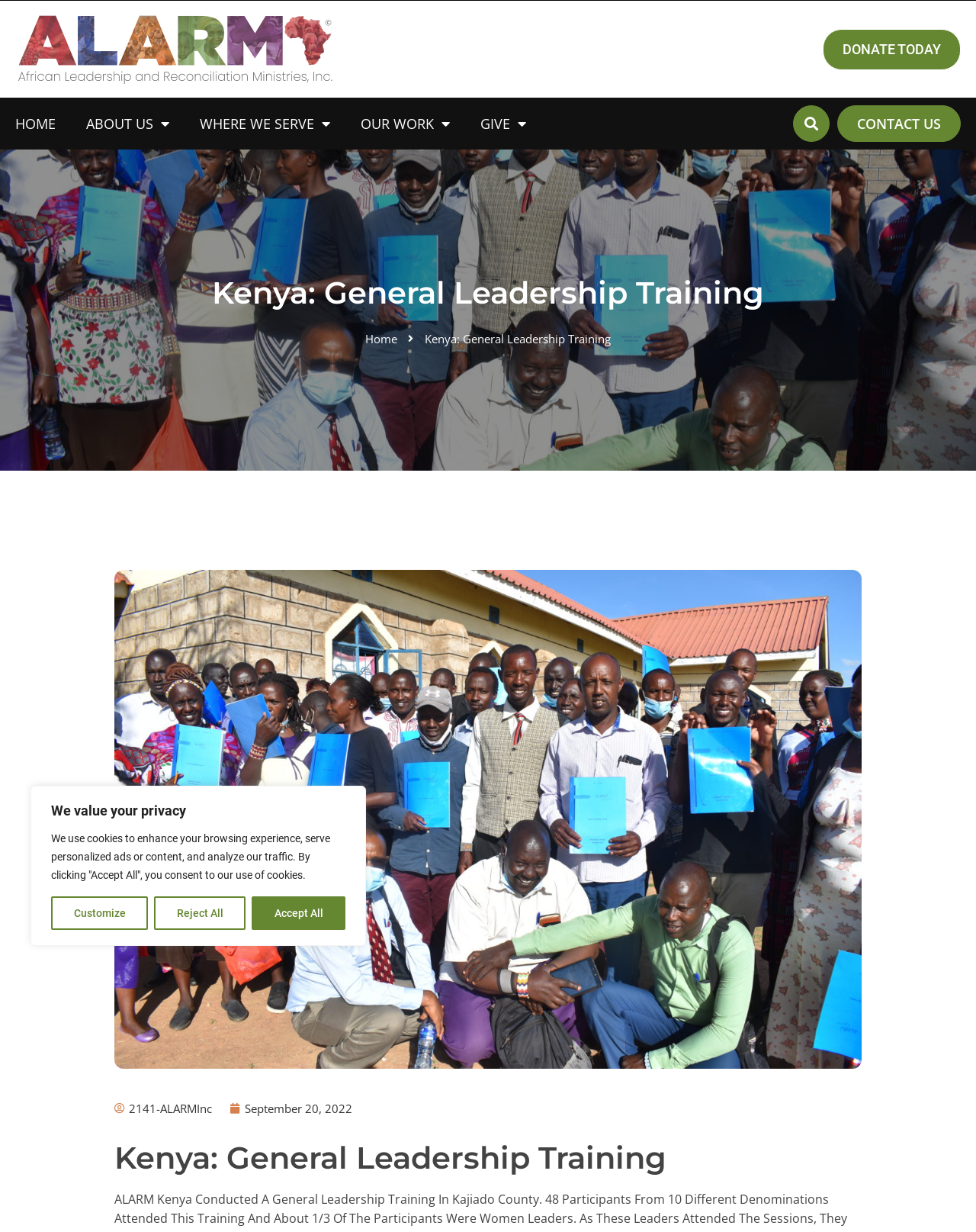Write an extensive caption that covers every aspect of the webpage.

The webpage is about Kenya: General Leadership Training by ALARM Inc. At the top left corner, there is a navigation menu with links to "HOME", "ABOUT US", "WHERE WE SERVE", "OUR WORK", and "GIVE", each with a dropdown menu toggle. To the right of the navigation menu, there is a search bar with a "Search" button. 

On the top right corner, there are links to "DONATE TODAY" and "CONTACT US". Below the navigation menu, there is a heading that reads "Kenya: General Leadership Training". 

In the middle of the page, there is a section with a heading that also reads "Kenya: General Leadership Training". Below this heading, there are two links, one to "2141-ALARMInc" and another to "September 20, 2022", with a time element next to the date link.

At the bottom of the page, there is a section with a static text that reads "We value your privacy" and another static text that explains the use of cookies. Below these texts, there are three buttons: "Customize", "Reject All", and "Accept All".